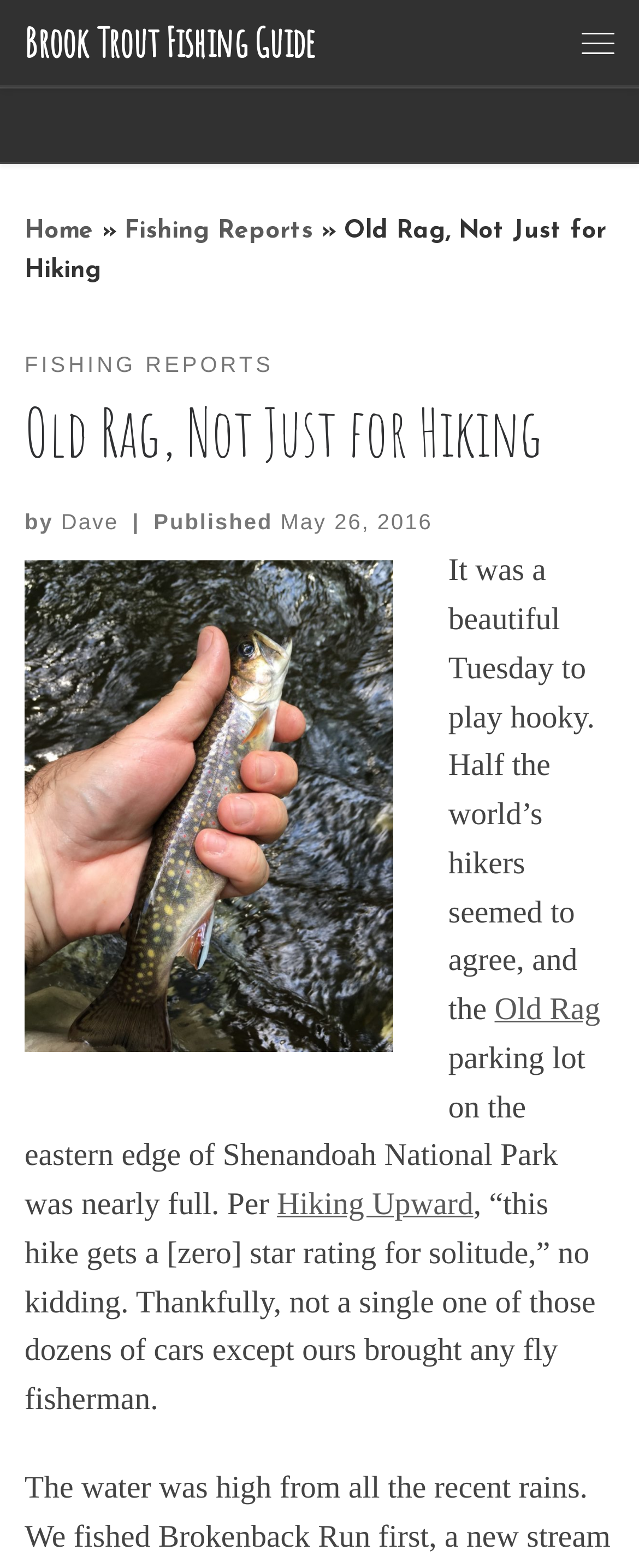Give a short answer using one word or phrase for the question:
How many links are in the main menu?

3